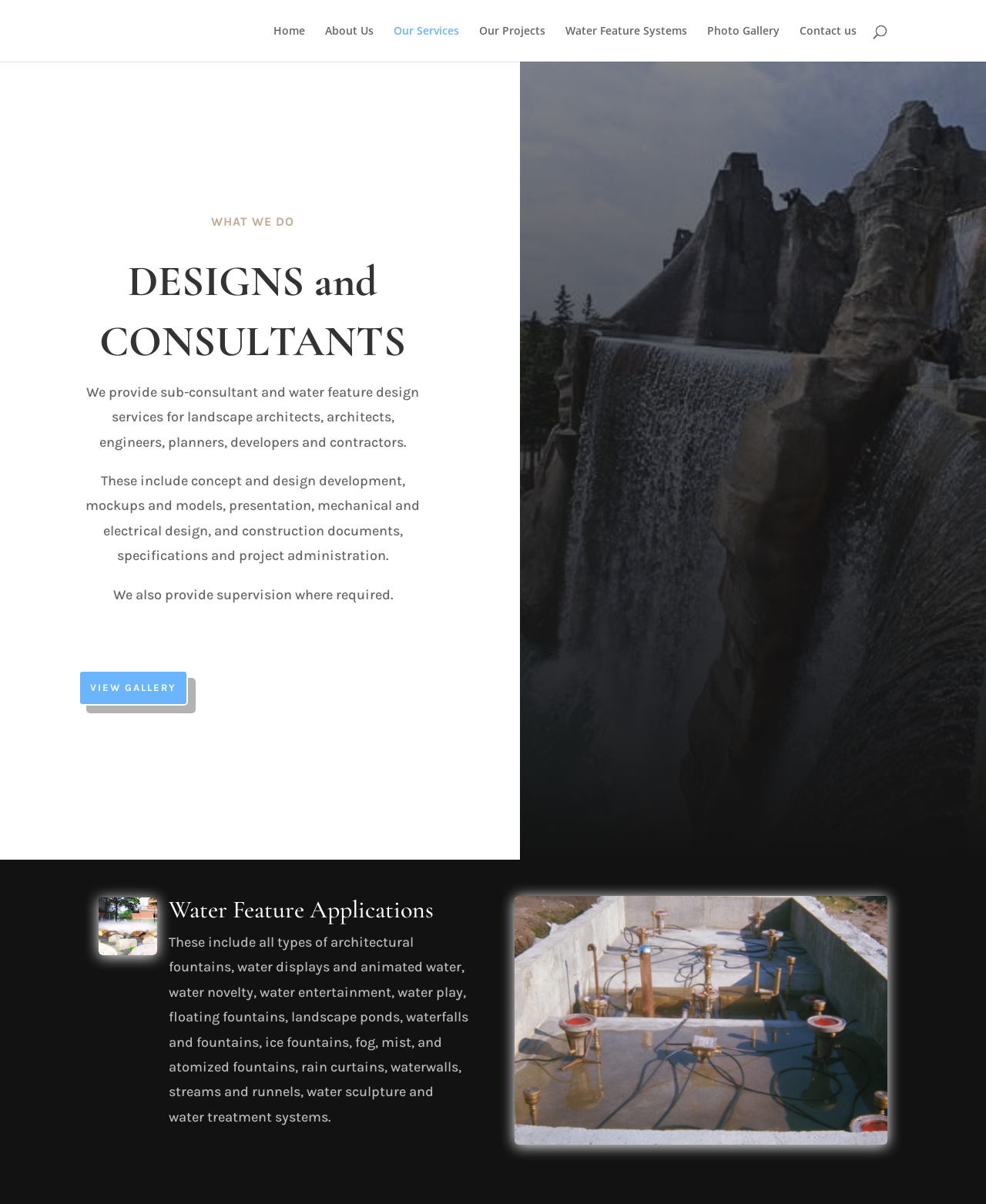Please find the bounding box coordinates of the element that needs to be clicked to perform the following instruction: "view gallery". The bounding box coordinates should be four float numbers between 0 and 1, represented as [left, top, right, bottom].

[0.08, 0.557, 0.191, 0.586]